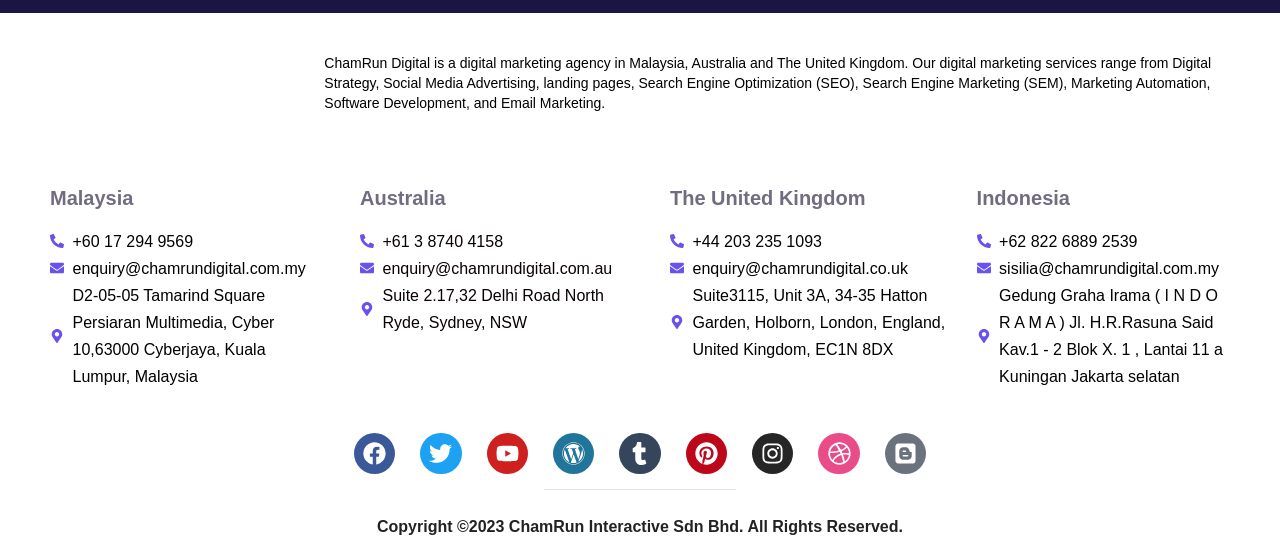Can you pinpoint the bounding box coordinates for the clickable element required for this instruction: "Check Indonesia office phone number"? The coordinates should be four float numbers between 0 and 1, i.e., [left, top, right, bottom].

[0.781, 0.424, 0.889, 0.455]